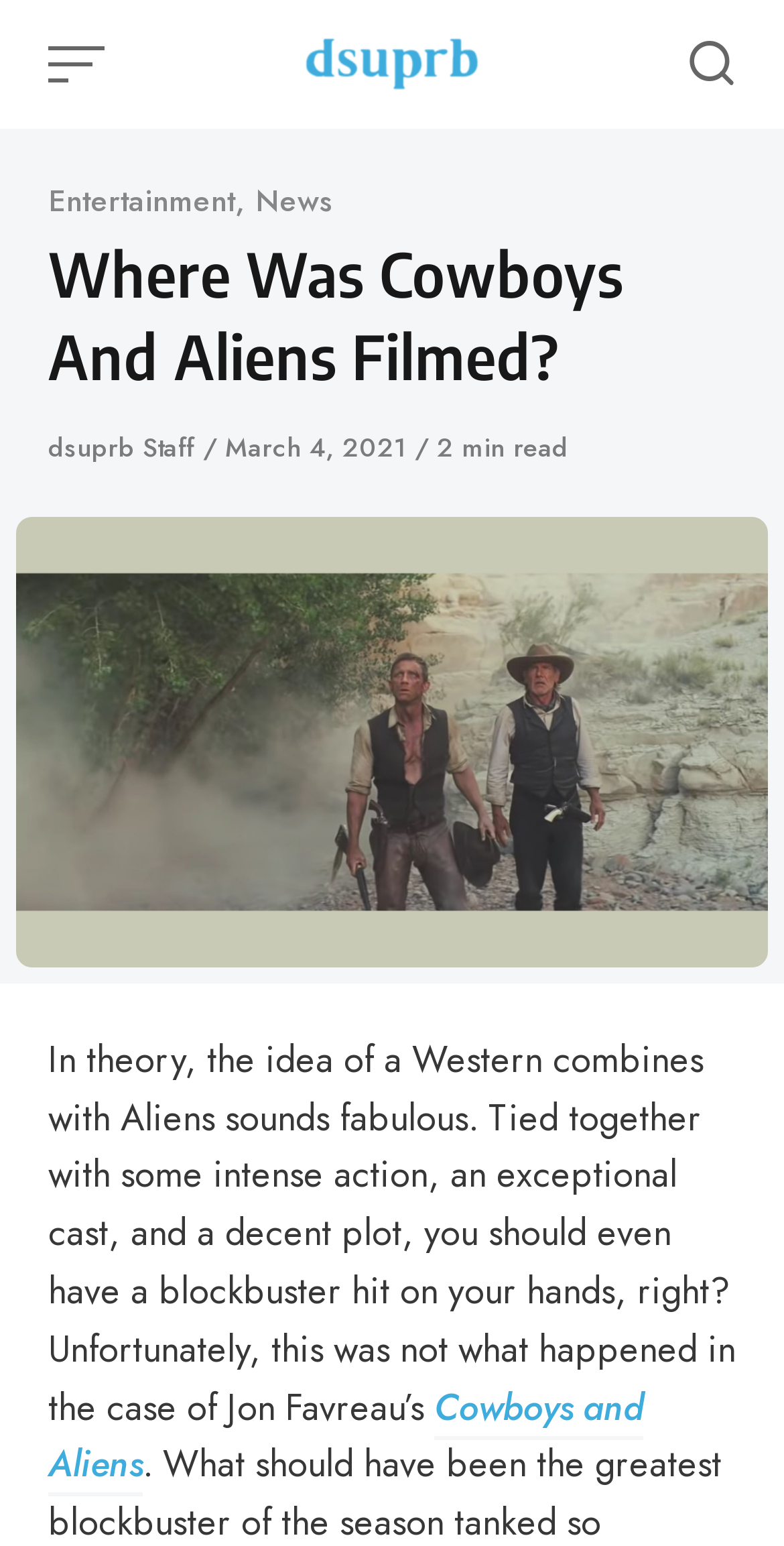Pinpoint the bounding box coordinates of the clickable element to carry out the following instruction: "Visit dsuprb website."

[0.372, 0.0, 0.628, 0.083]